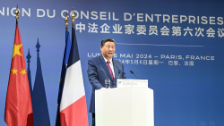What is the speaker likely discussing?
Give a detailed and exhaustive answer to the question.

The speaker is likely discussing topics related to bilateral business relations, trade, or investment opportunities, as suggested by the caption, which highlights the collaboration between China and France.